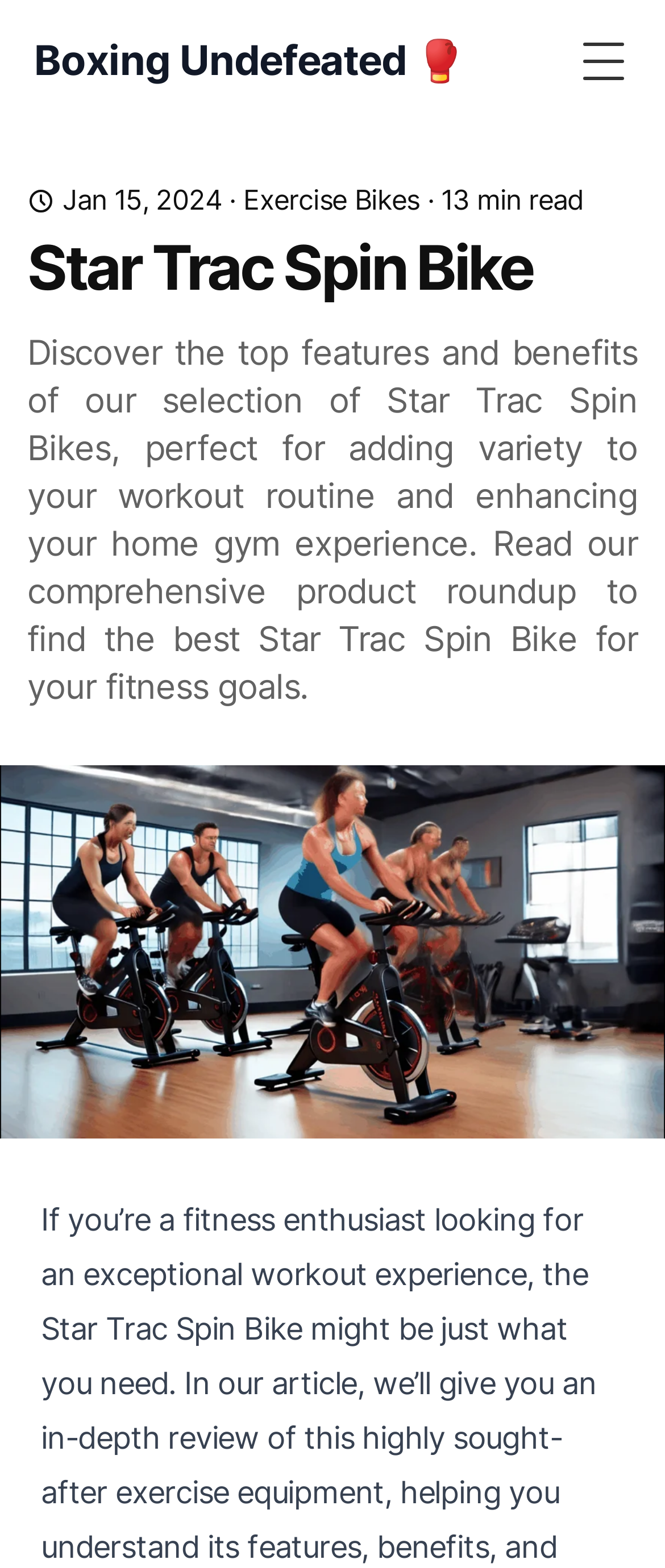Identify the bounding box coordinates for the UI element described as follows: "exercise bikes". Ensure the coordinates are four float numbers between 0 and 1, formatted as [left, top, right, bottom].

[0.366, 0.114, 0.631, 0.14]